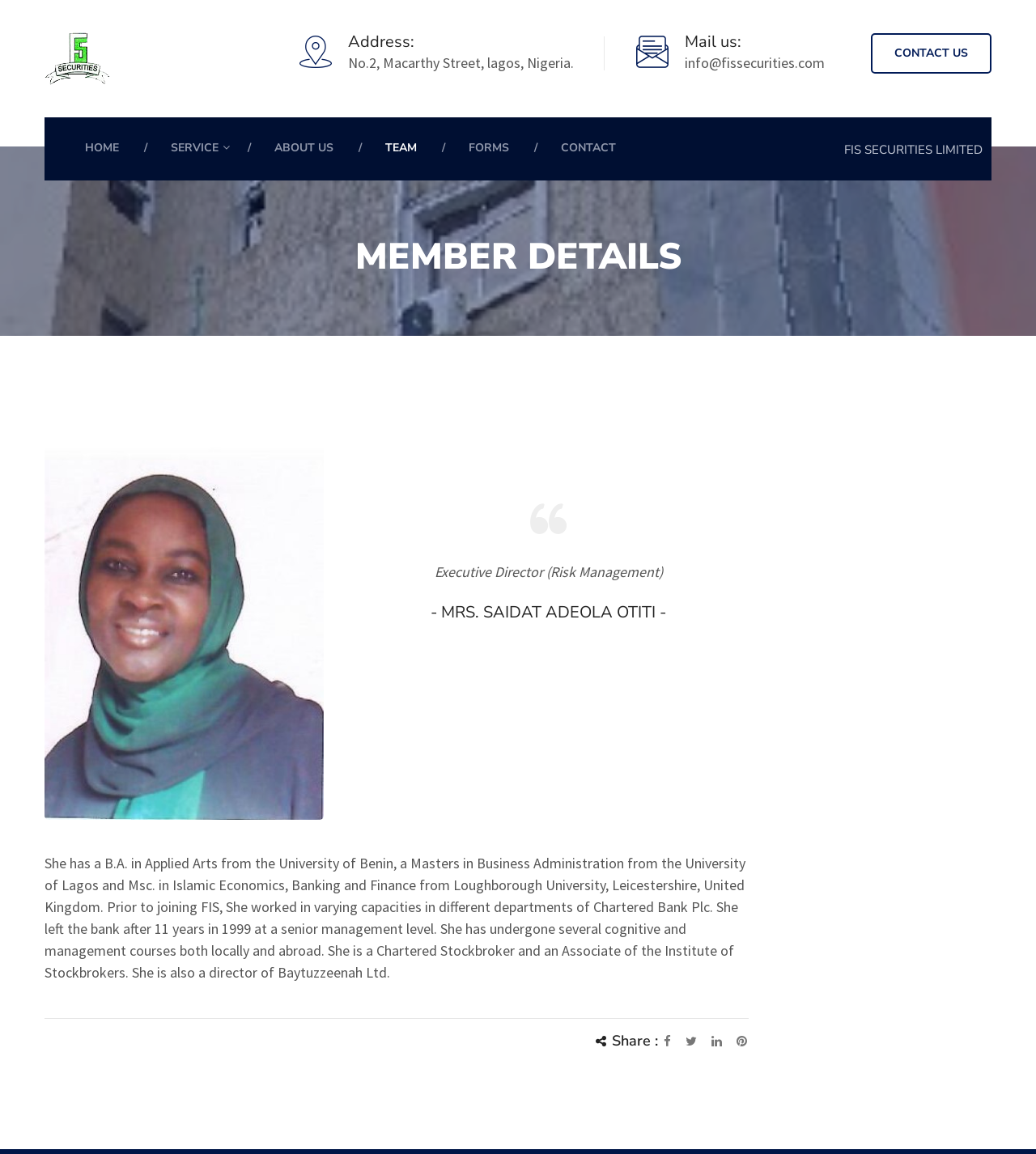Please identify the bounding box coordinates of the element on the webpage that should be clicked to follow this instruction: "View the ABOUT US page". The bounding box coordinates should be given as four float numbers between 0 and 1, formatted as [left, top, right, bottom].

[0.245, 0.102, 0.349, 0.154]